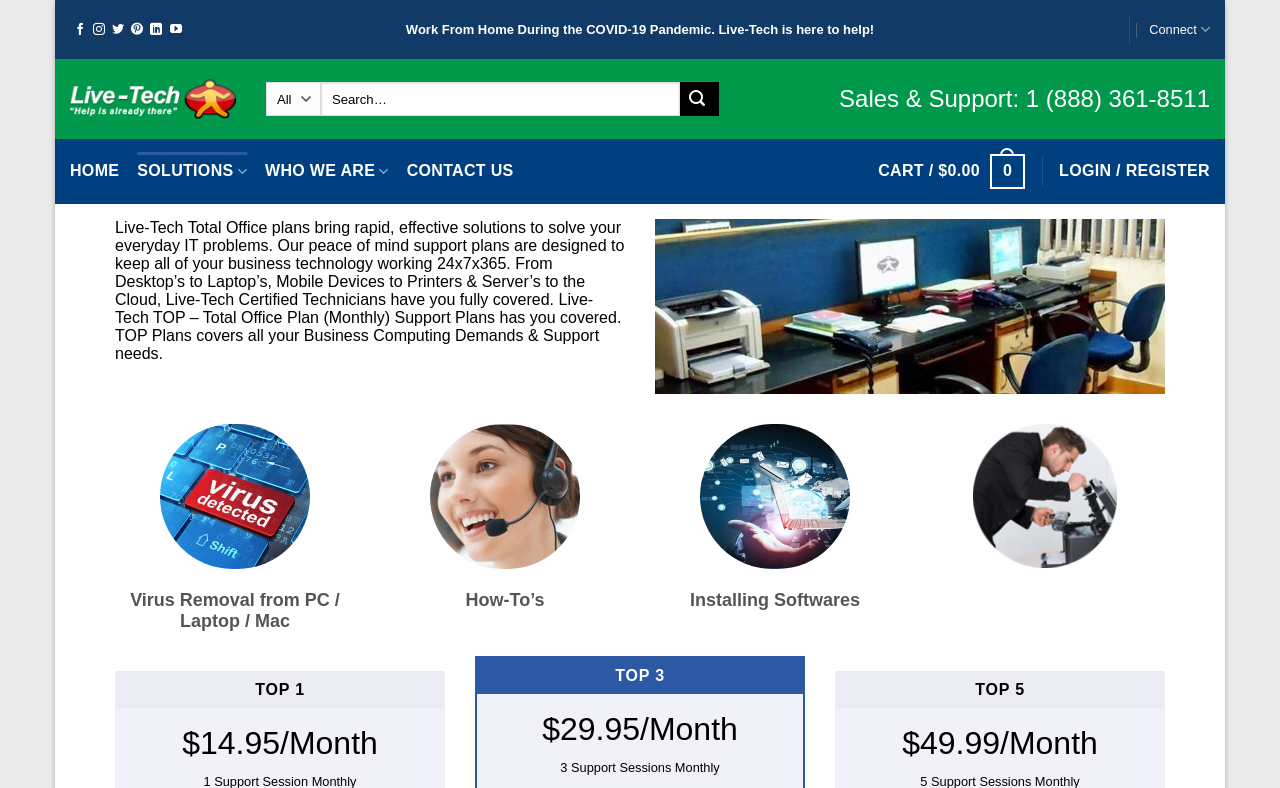Determine the bounding box coordinates of the clickable element necessary to fulfill the instruction: "Call Sales & Support". Provide the coordinates as four float numbers within the 0 to 1 range, i.e., [left, top, right, bottom].

[0.656, 0.108, 0.945, 0.142]